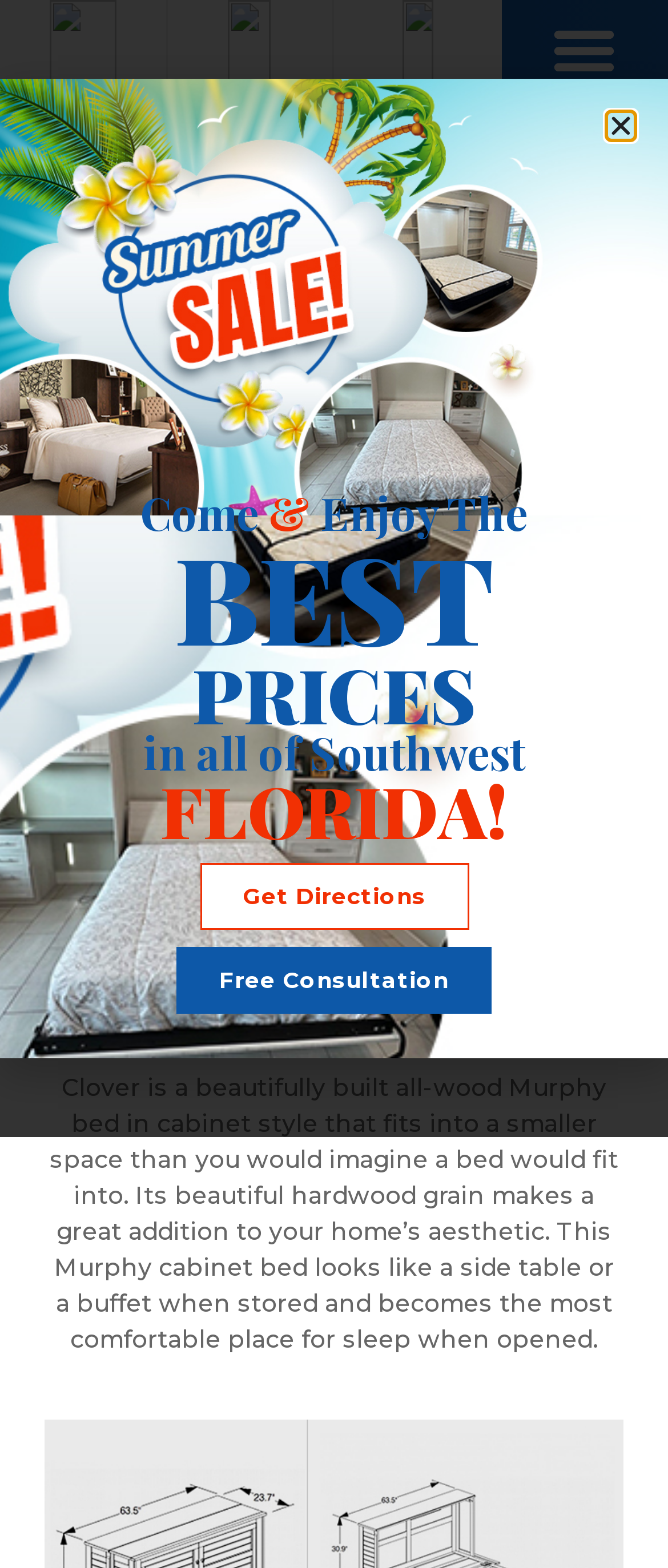What is the action of the 'Get Directions' link?
Provide a fully detailed and comprehensive answer to the question.

I inferred the answer by looking at the link element 'Get Directions' which suggests that clicking on this link will provide directions to a location, likely the store or office of the company.